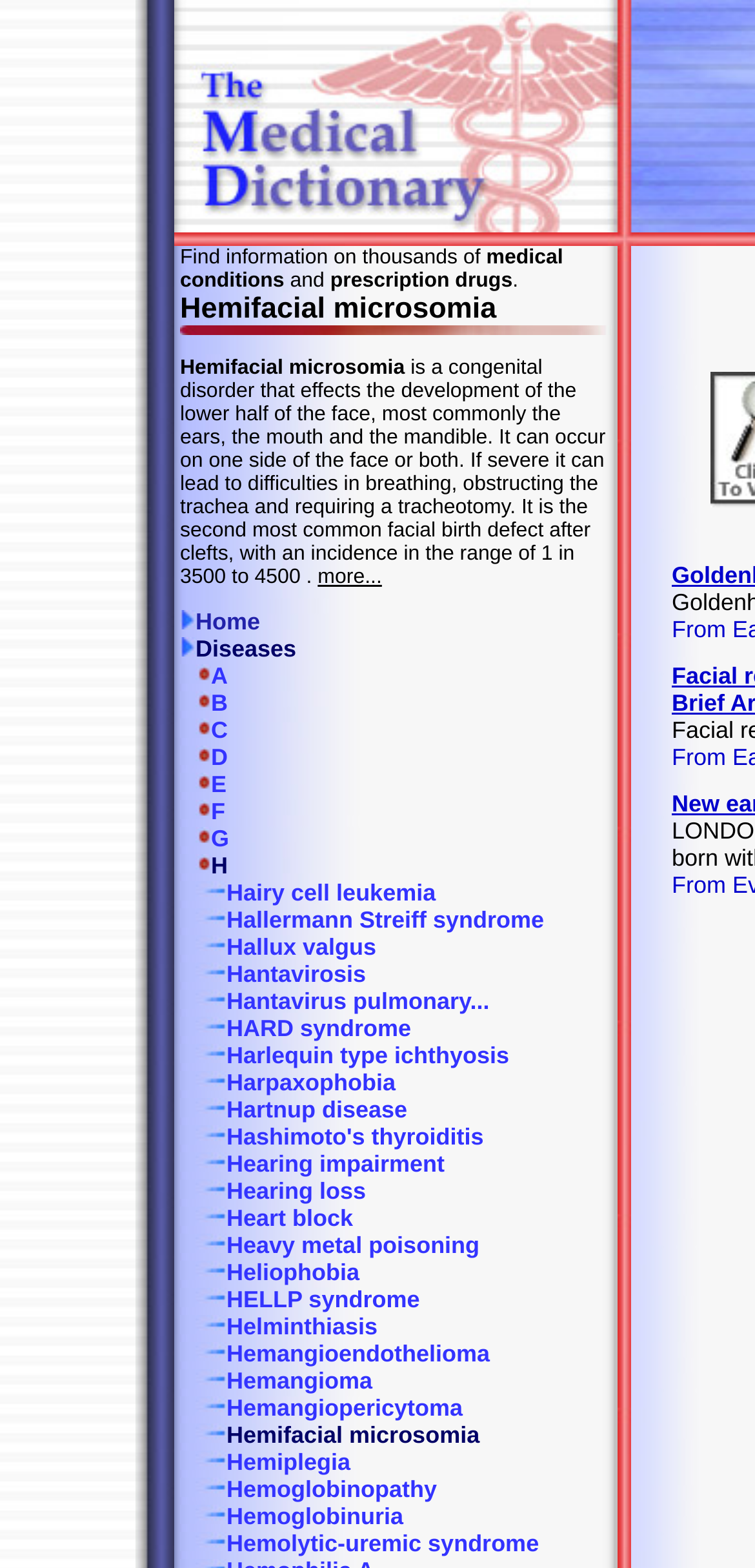Answer with a single word or phrase: 
What is the text of the first link?

Home